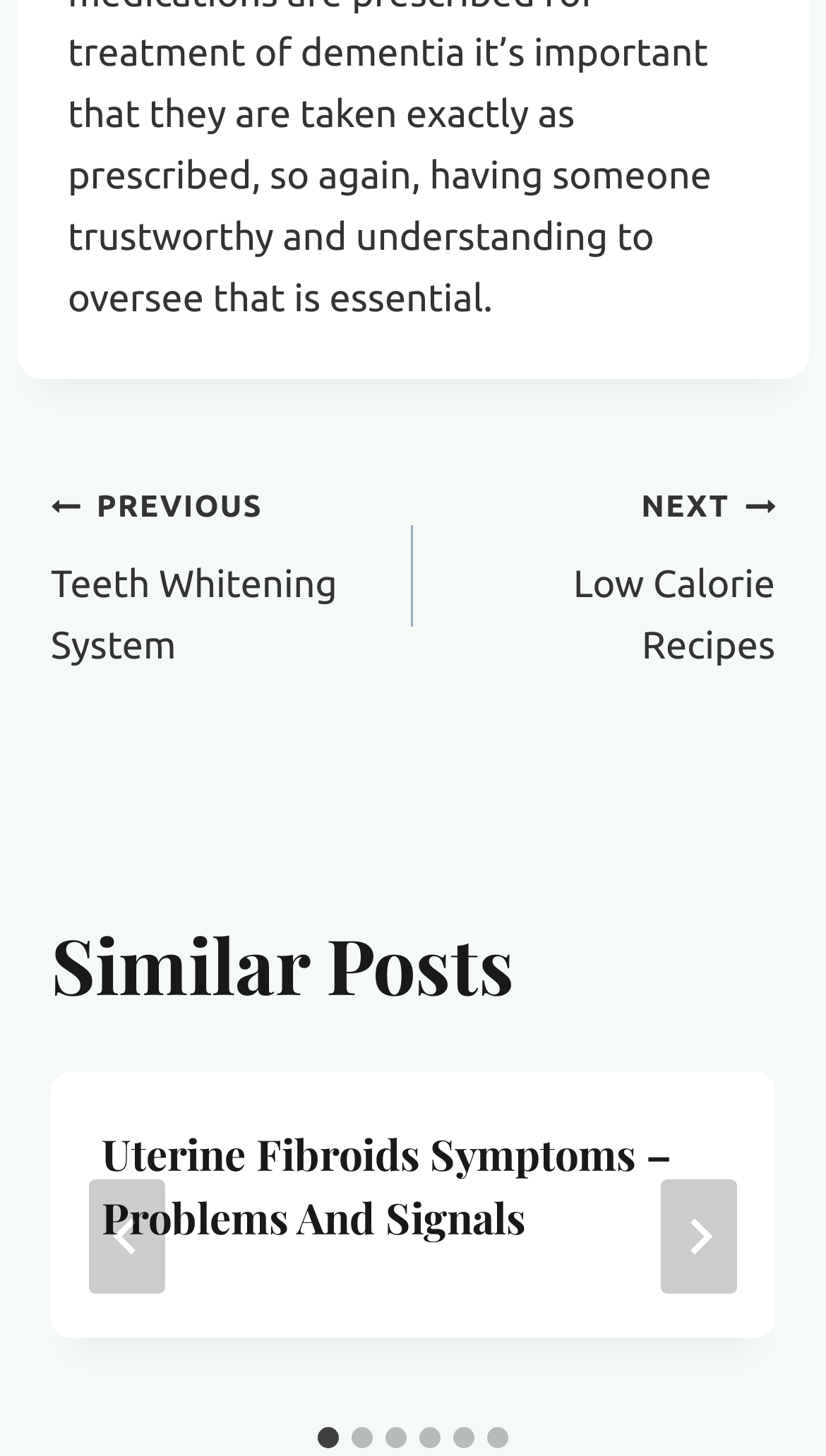Based on the element description Next Low Calorie Recipes, identify the bounding box coordinates for the UI element. The coordinates should be in the format (top-left x, top-left y, bottom-right x, bottom-right y) and within the 0 to 1 range.

[0.5, 0.326, 0.938, 0.465]